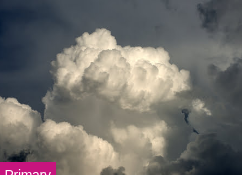Describe in detail everything you see in the image.

The image depicts a dramatic cloud formation, characterized by large, billowing cumulus clouds that are illuminated by sunlight from behind, creating a striking contrast against the darker, more ominous sky. This visual representation is part of educational resources aimed at primary school students, specifically relating to the topics of atmosphere, pressure, and wind. The vibrant pink label "Primary" indicates that the material is tailored for younger learners, focusing on engaging them with concepts in weather science. This image serves as a valuable tool for educators to facilitate understanding of weather phenomena and the dynamic nature of the atmosphere.